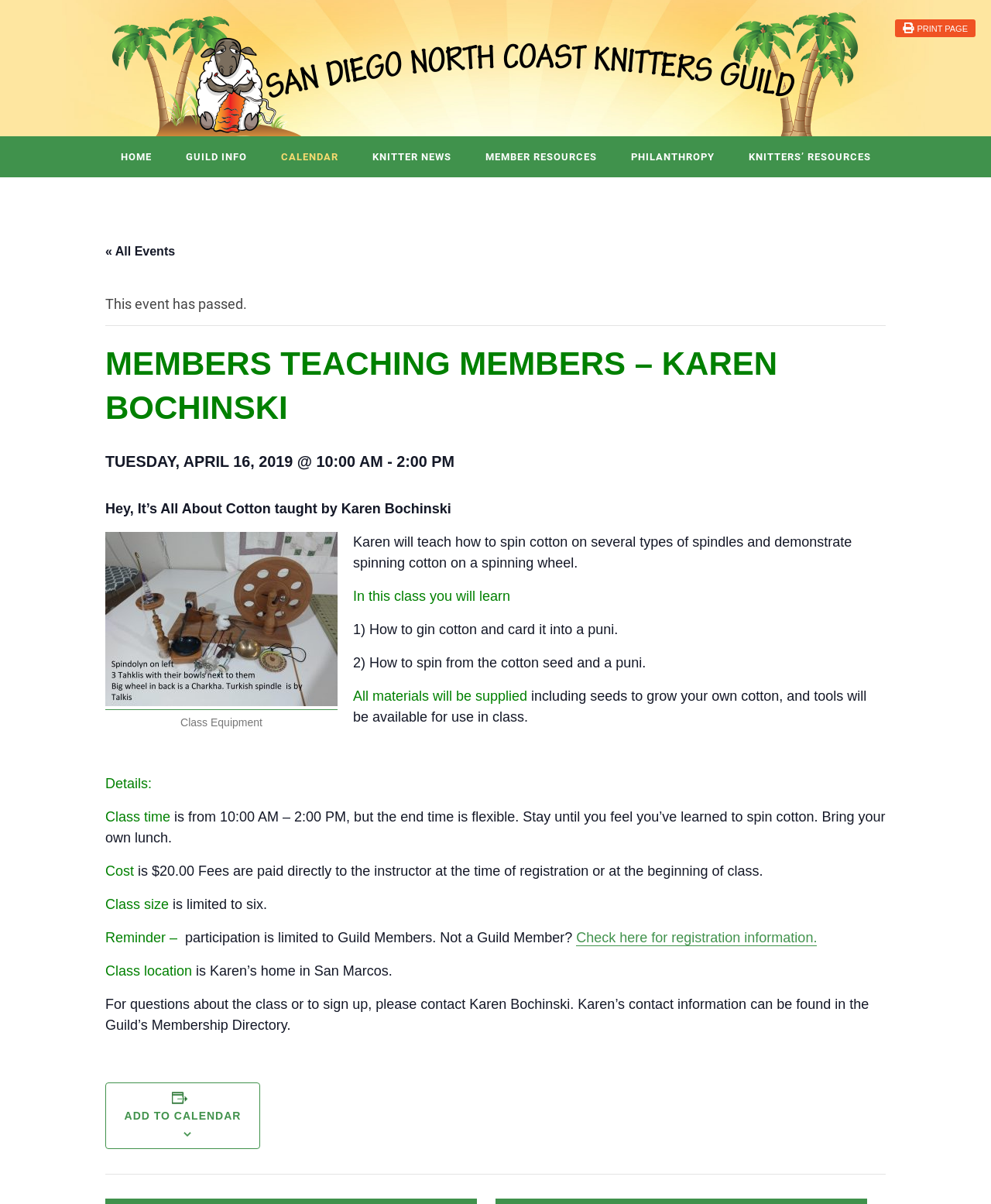How many students can attend the class?
Use the information from the screenshot to give a comprehensive response to the question.

The class size is limited to six students, as stated in the 'Class size' section of the webpage, which says 'Class size is limited to six'.